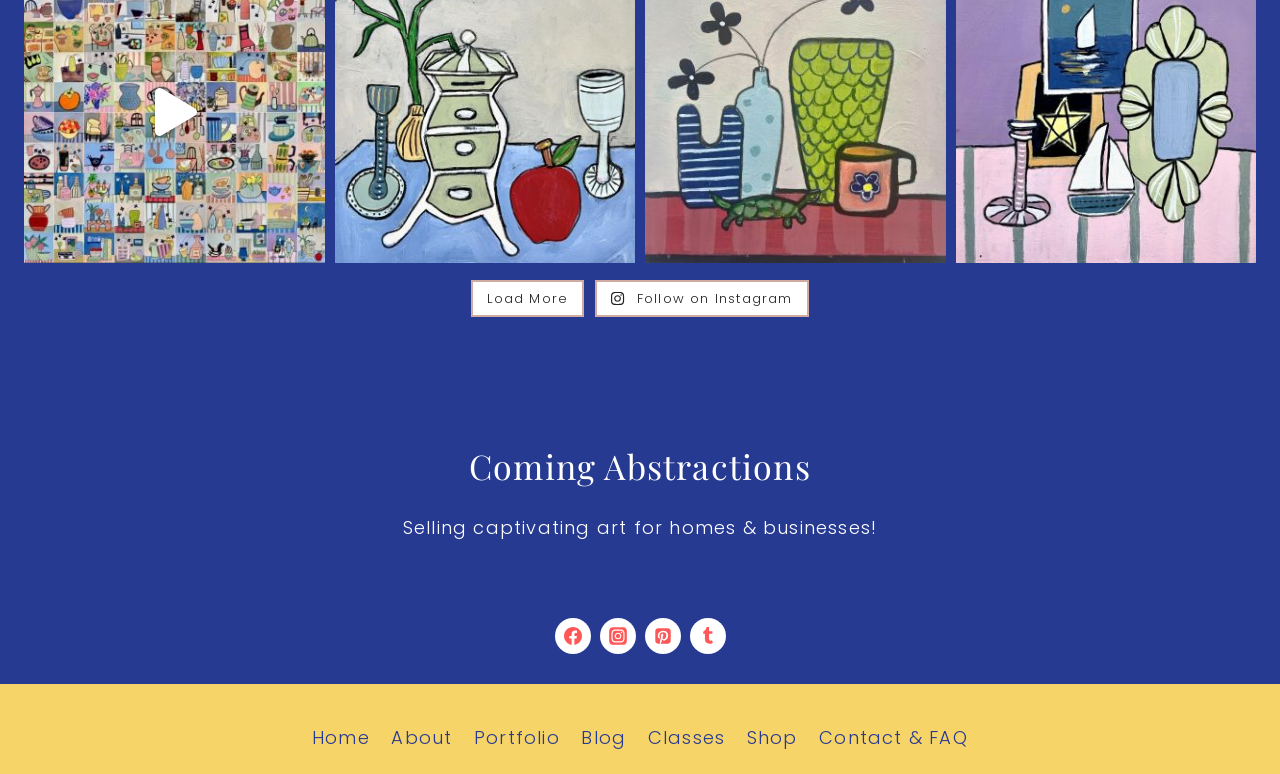Could you find the bounding box coordinates of the clickable area to complete this instruction: "View portfolio"?

[0.362, 0.923, 0.446, 0.983]